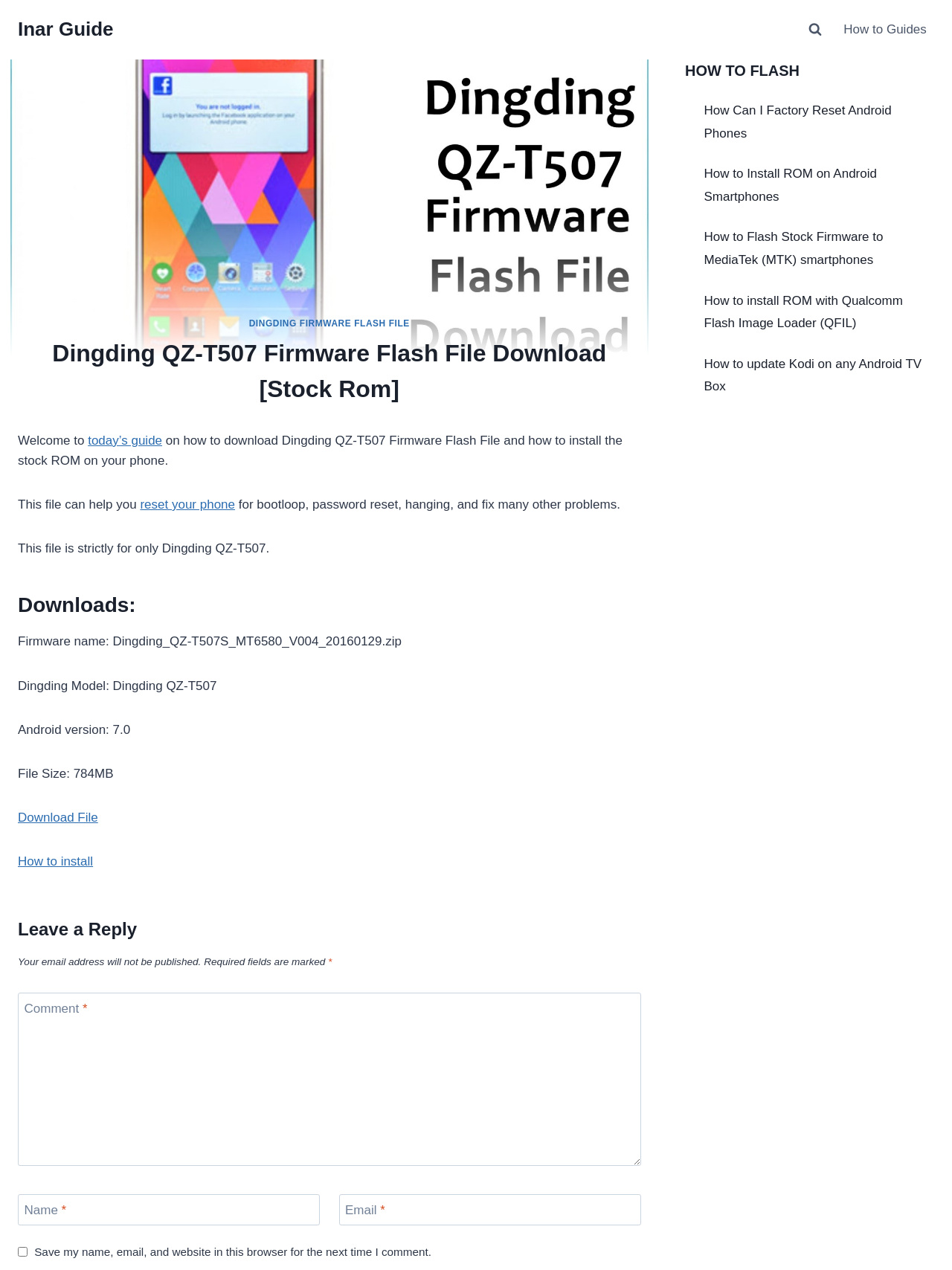Please determine the bounding box coordinates of the clickable area required to carry out the following instruction: "Click on the 'How to install' link". The coordinates must be four float numbers between 0 and 1, represented as [left, top, right, bottom].

[0.019, 0.673, 0.098, 0.684]